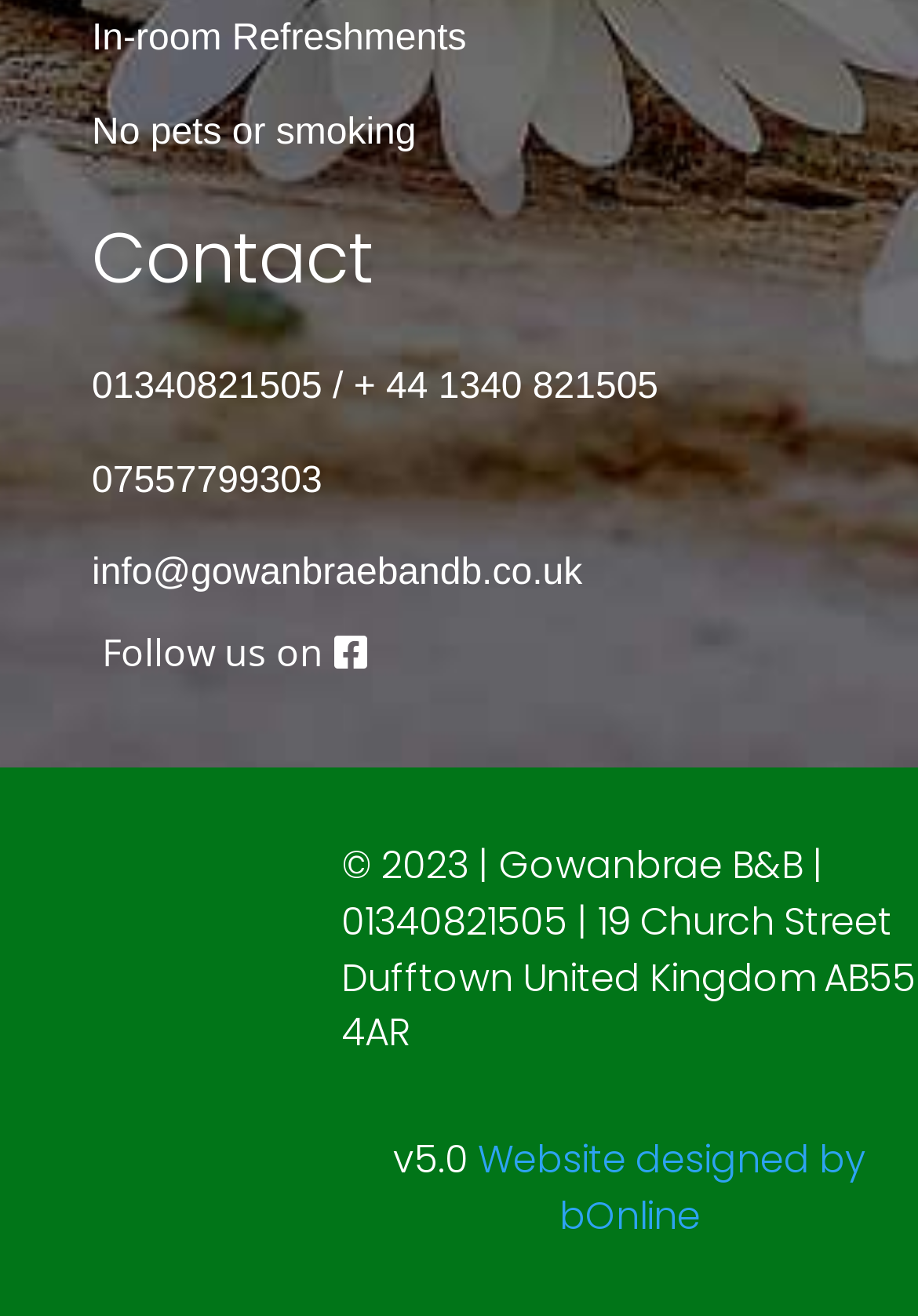Use one word or a short phrase to answer the question provided: 
What is the address of Gowanbrae B&B?

19 Church Street Dufftown United Kingdom AB55 4AR